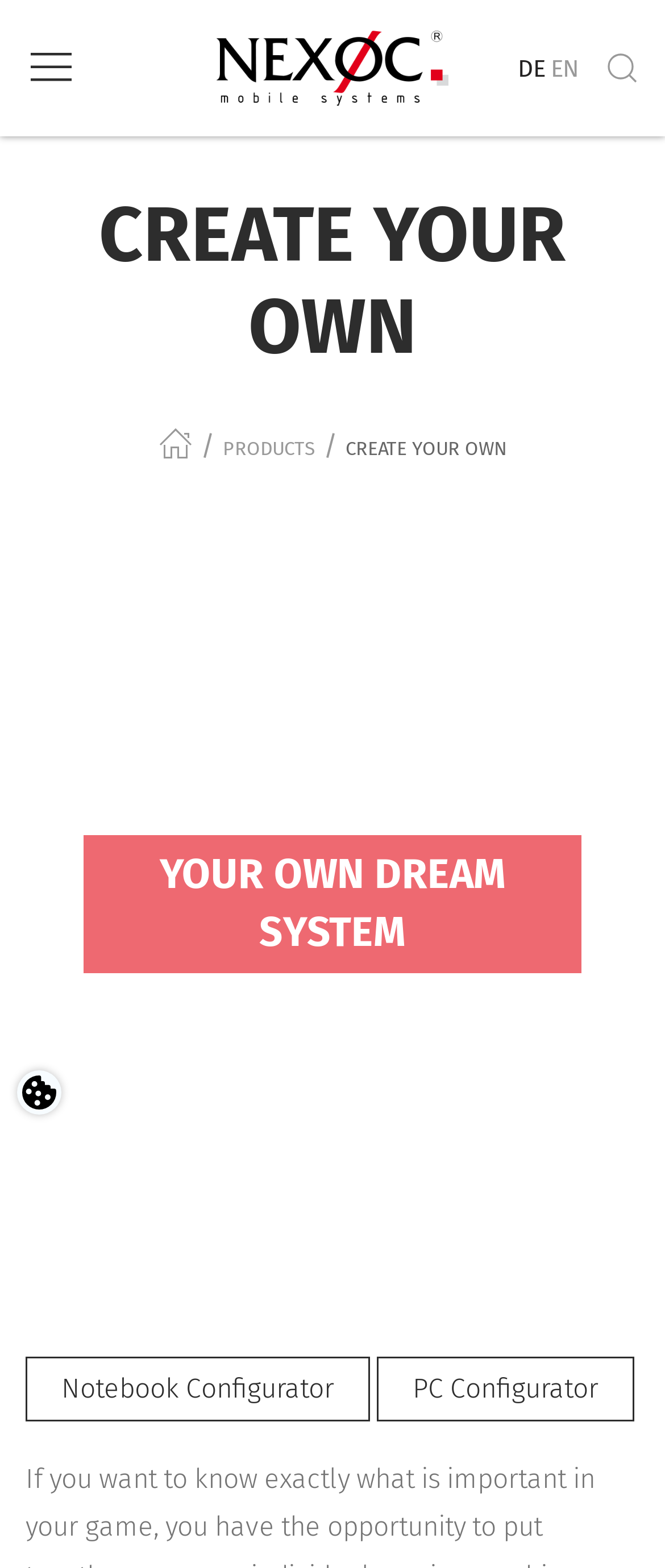How many main configuration options are available?
Refer to the image and give a detailed response to the question.

There are two main configuration options available on the webpage, namely 'Notebook Configurator' and 'PC Configurator', which are located at the bottom of the webpage.